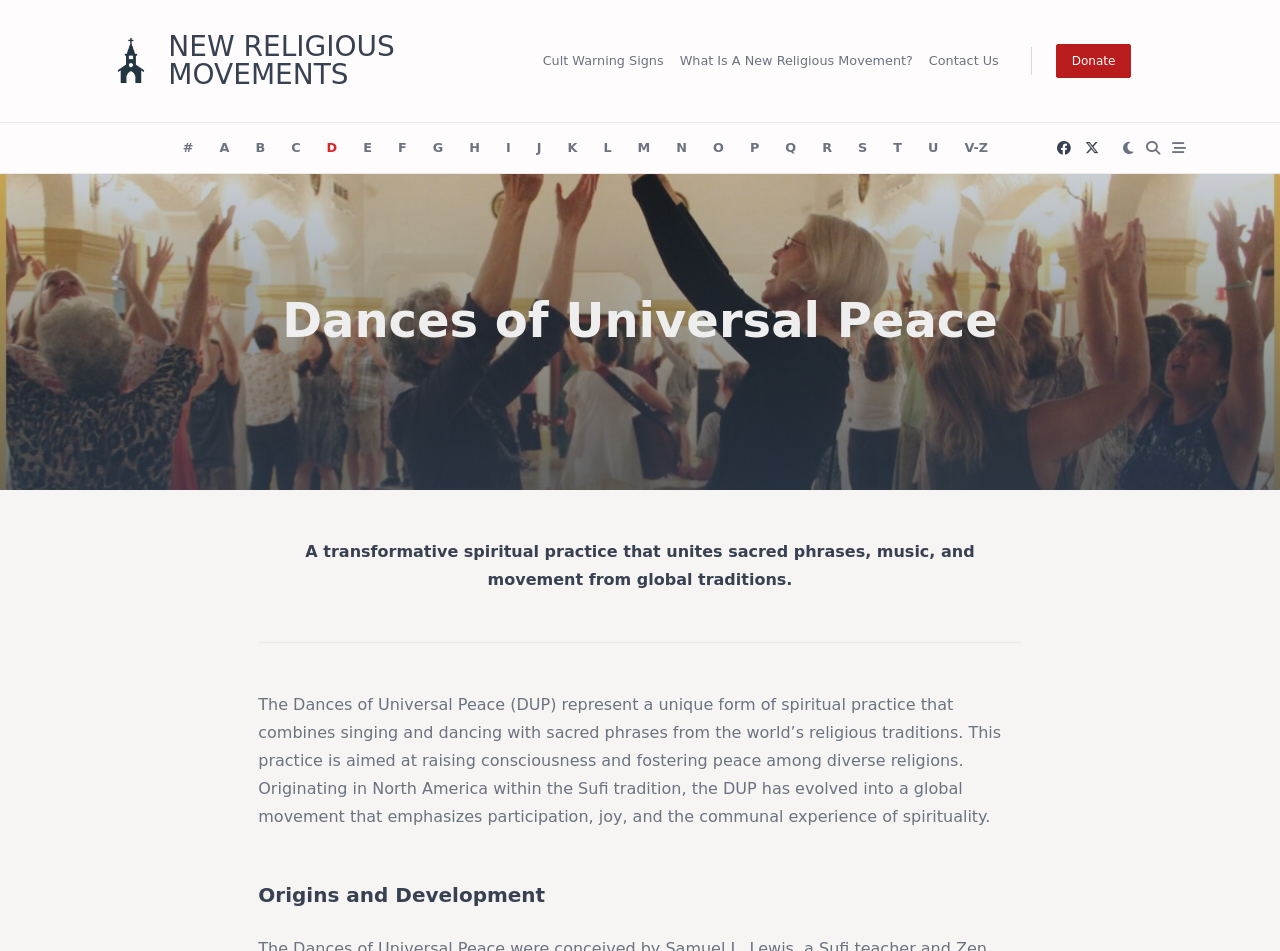What is the origin of the Dances of Universal Peace?
Please look at the screenshot and answer using one word or phrase.

North America within the Sufi tradition